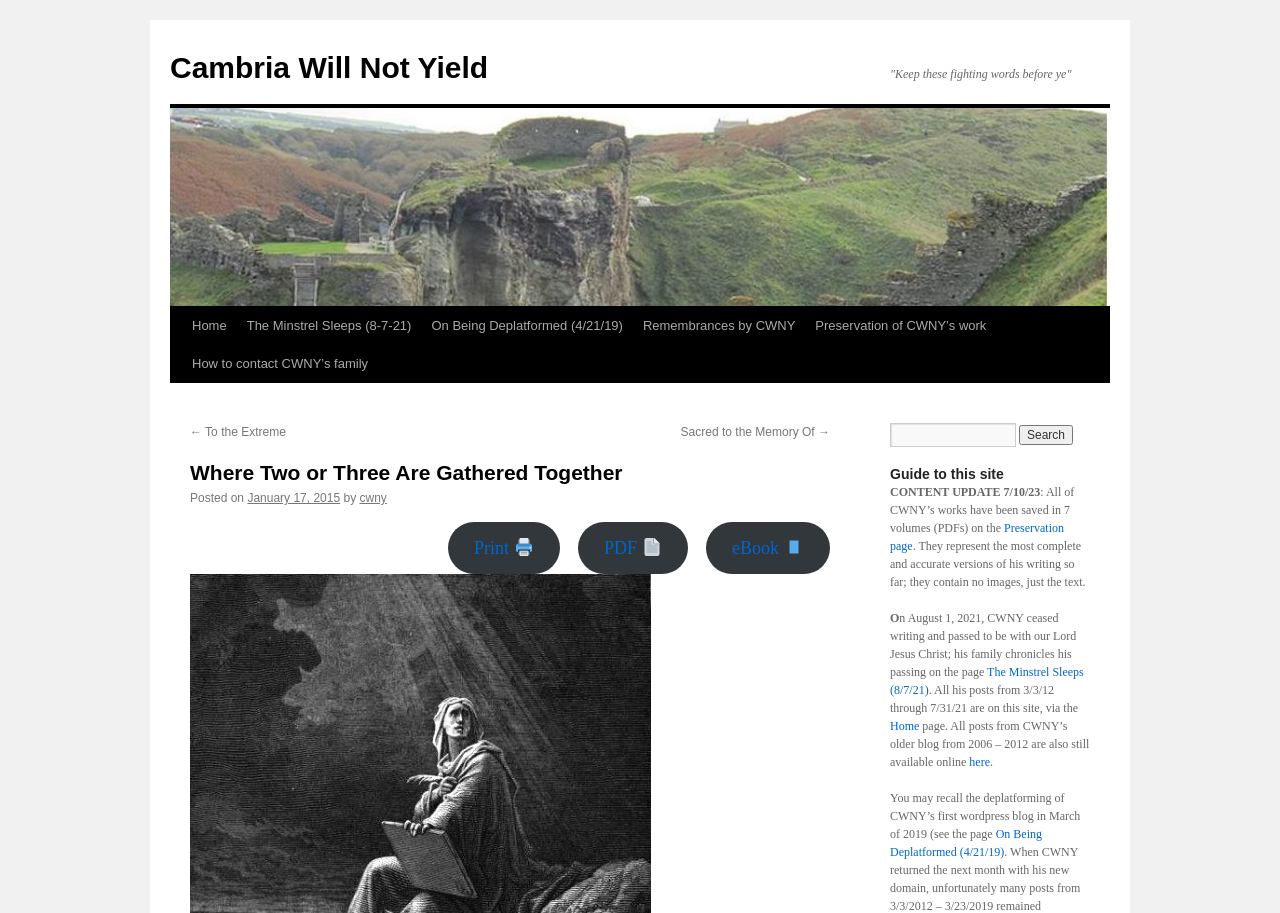Please specify the bounding box coordinates of the clickable region necessary for completing the following instruction: "View the 'Preservation of CWNY’s work' page". The coordinates must consist of four float numbers between 0 and 1, i.e., [left, top, right, bottom].

[0.629, 0.336, 0.778, 0.378]